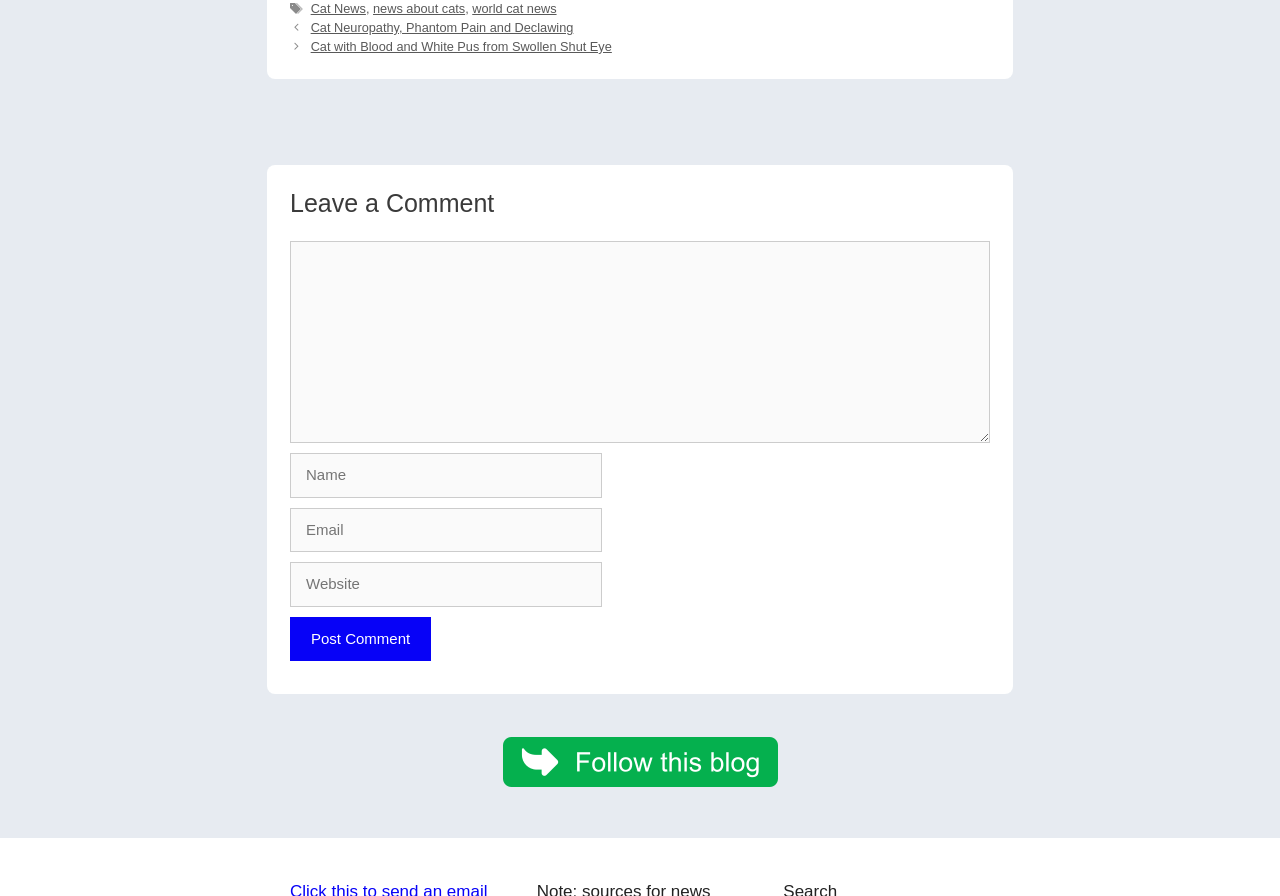Please find the bounding box coordinates of the element that must be clicked to perform the given instruction: "Enter your name". The coordinates should be four float numbers from 0 to 1, i.e., [left, top, right, bottom].

[0.227, 0.506, 0.47, 0.556]